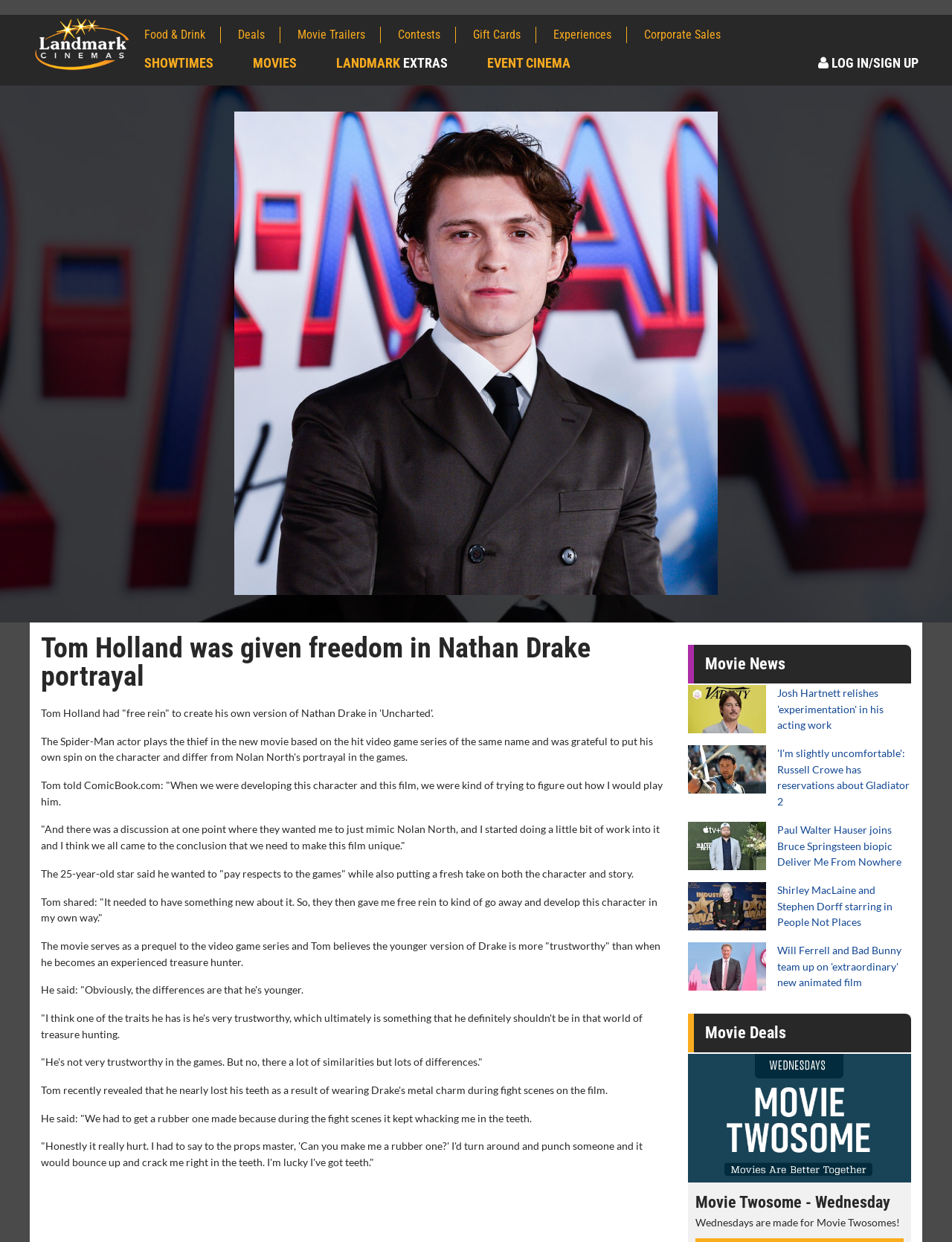Please identify the bounding box coordinates of the region to click in order to complete the task: "Click on 'Food & Drink'". The coordinates must be four float numbers between 0 and 1, specified as [left, top, right, bottom].

[0.152, 0.022, 0.232, 0.035]